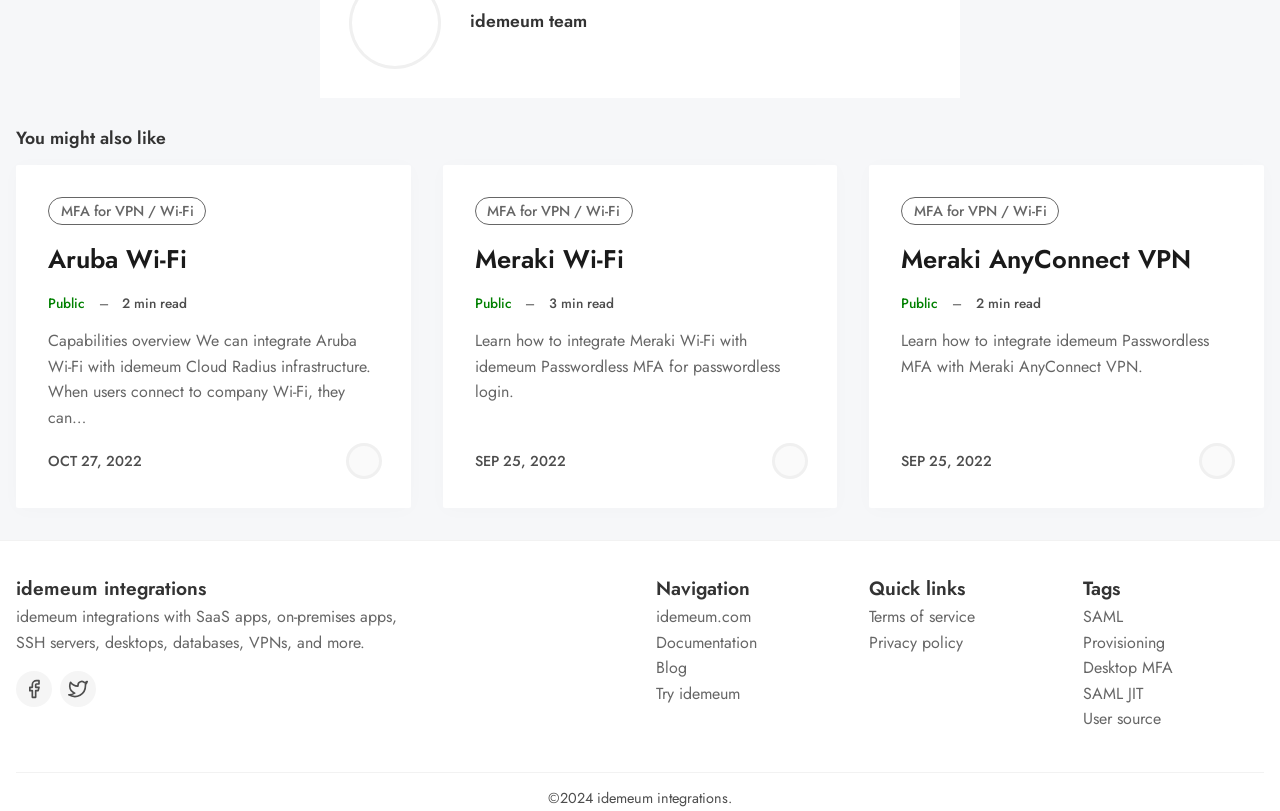Analyze the image and deliver a detailed answer to the question: What type of content is provided in the 'Blog' section?

Based on the webpage structure, I can infer that the 'Blog' section provides articles or blog posts related to idemeum and its integrations. The section is listed in the navigation menu, suggesting that it is a separate section of the webpage.